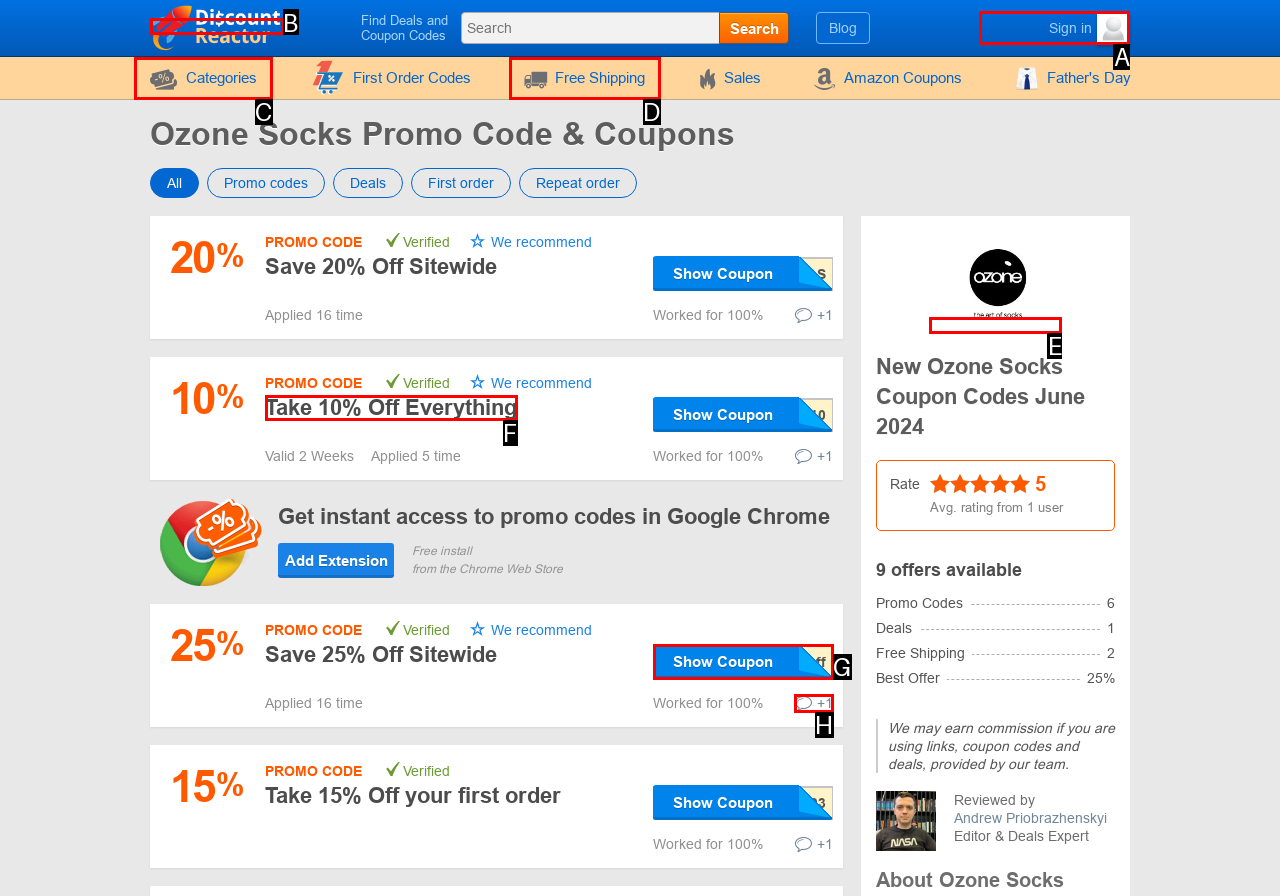Choose the HTML element that aligns with the description: ‹ Previous Post. Indicate your choice by stating the letter.

None